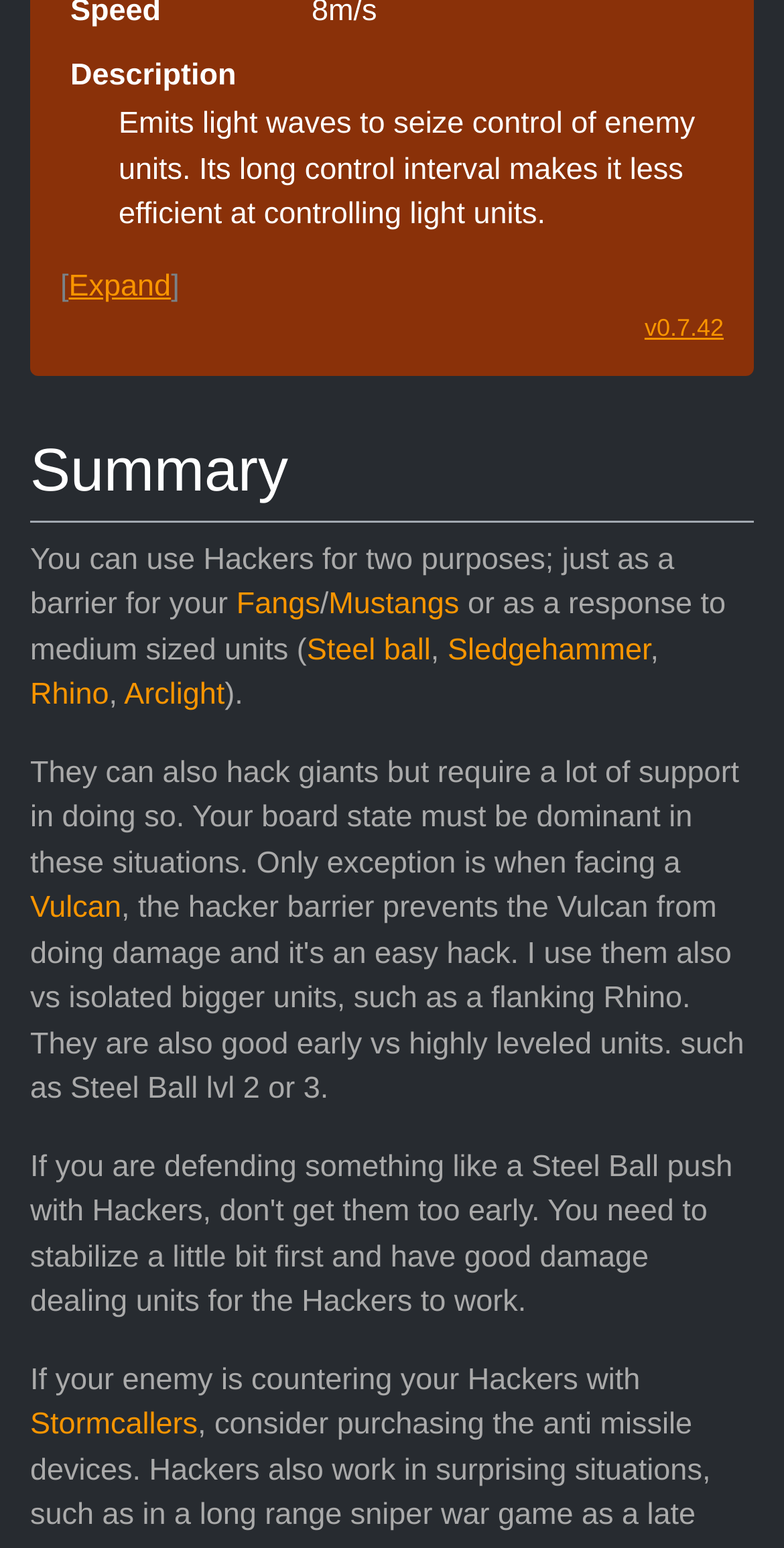Identify the bounding box coordinates of the area you need to click to perform the following instruction: "Learn about Stormcallers".

[0.038, 0.909, 0.252, 0.931]